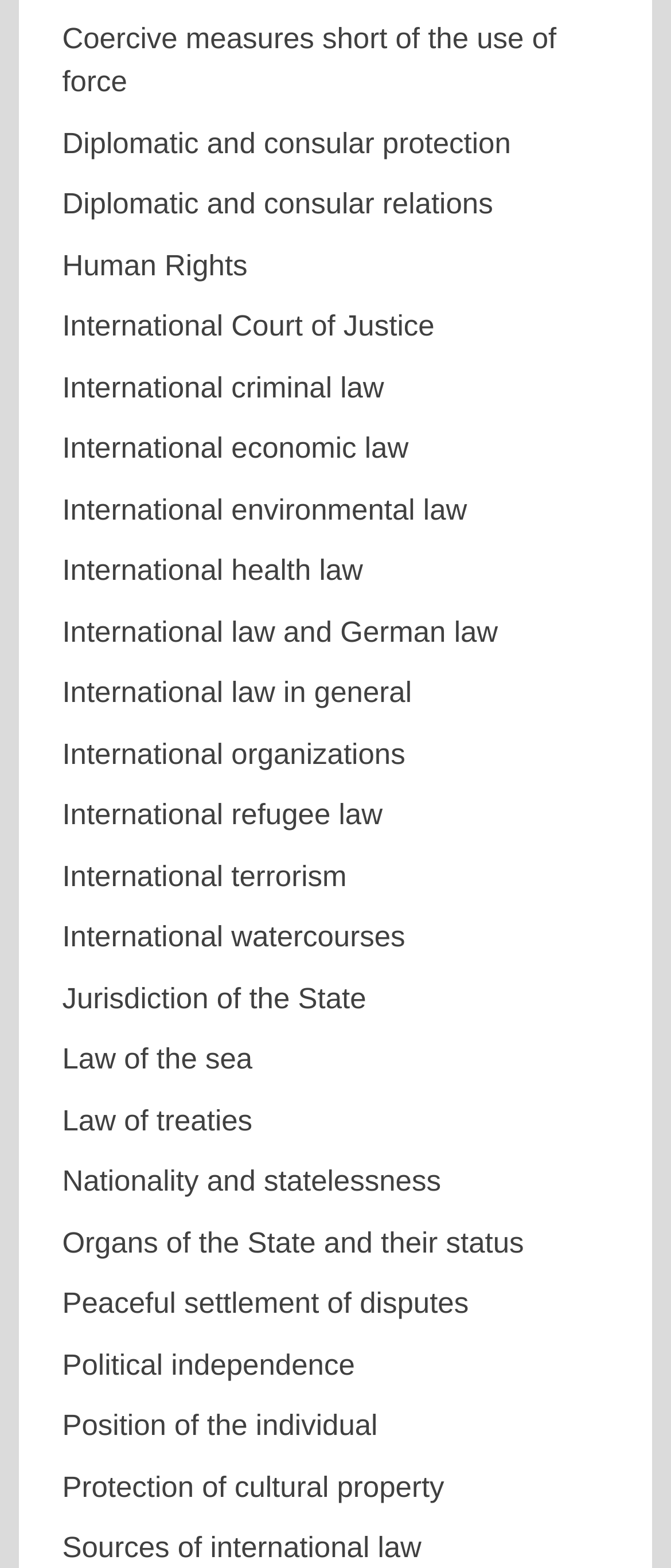Provide your answer to the question using just one word or phrase: Are there any links related to human rights?

Yes